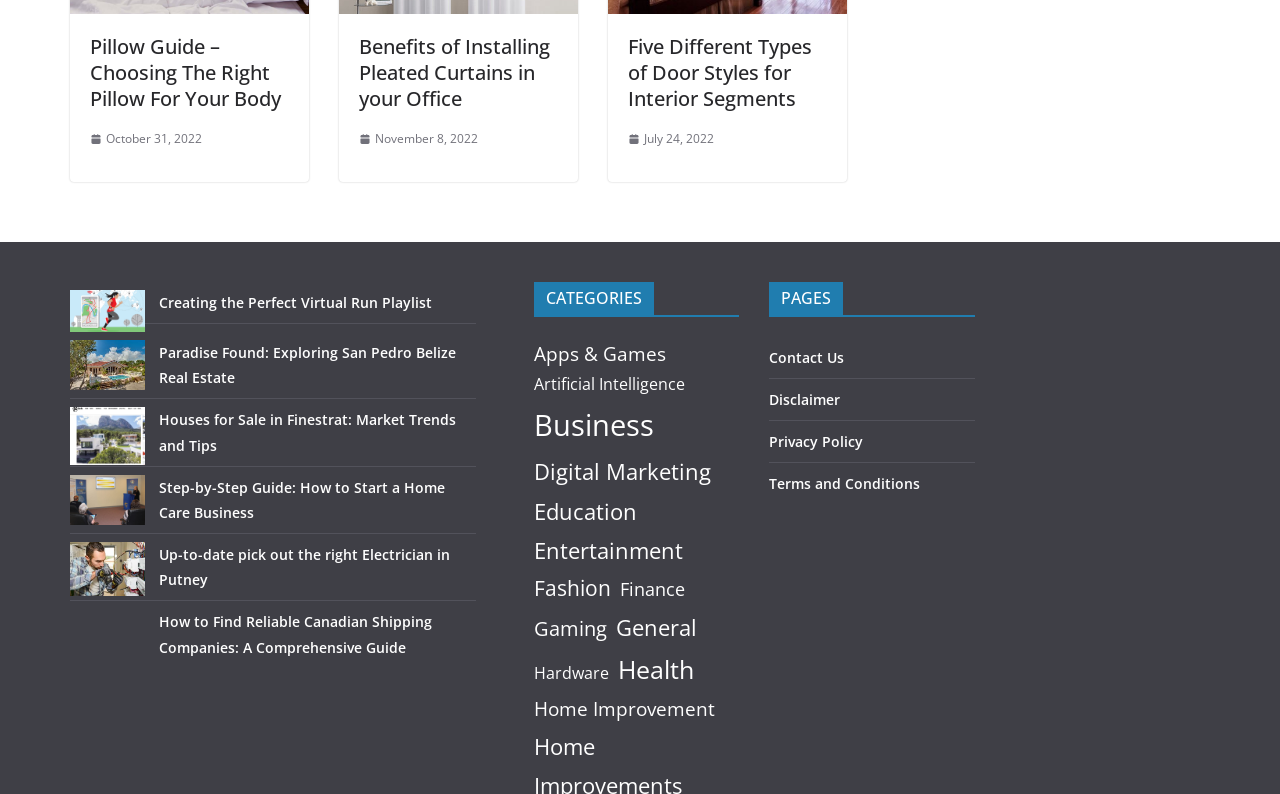Indicate the bounding box coordinates of the clickable region to achieve the following instruction: "Explore the different types of door styles."

[0.491, 0.043, 0.646, 0.141]